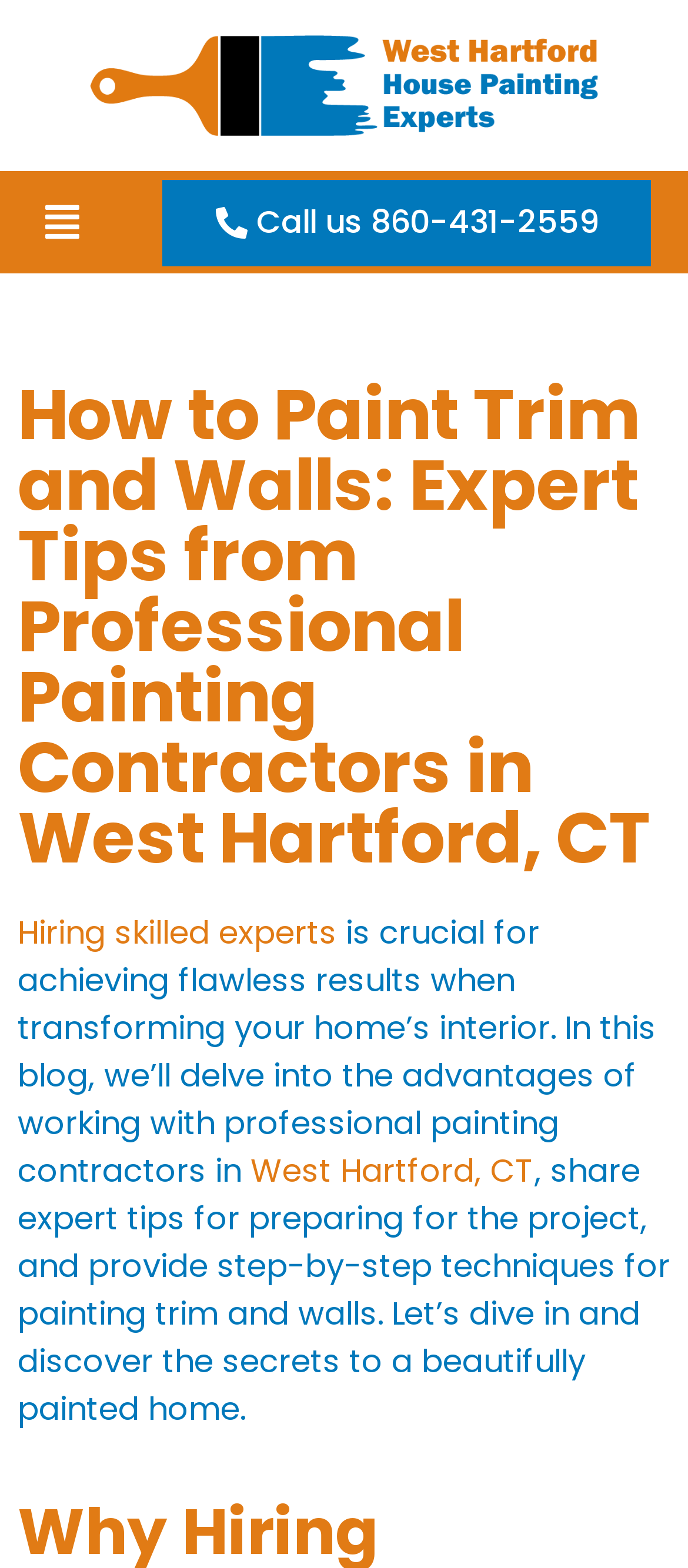What is the importance of hiring skilled experts?
Using the image, respond with a single word or phrase.

Achieving flawless results